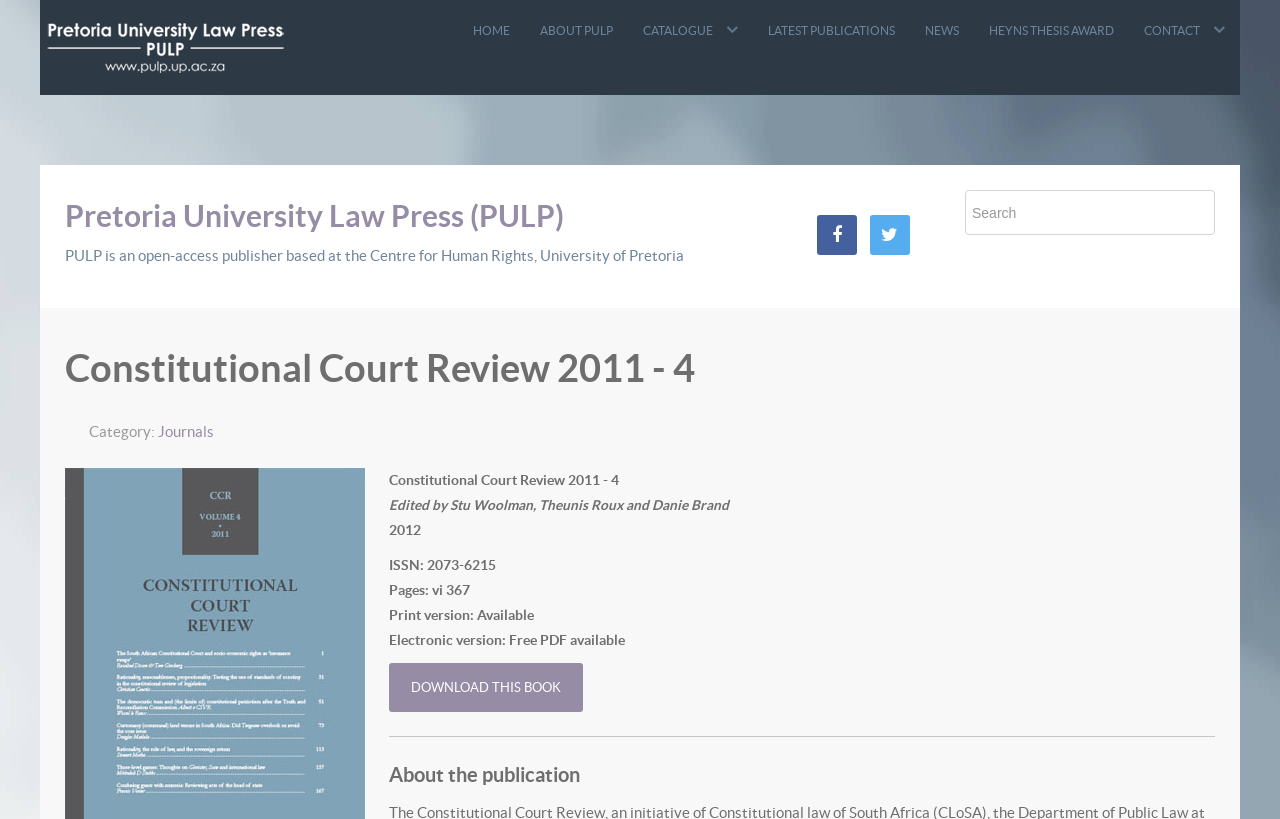Please locate the bounding box coordinates of the element's region that needs to be clicked to follow the instruction: "search for publications". The bounding box coordinates should be provided as four float numbers between 0 and 1, i.e., [left, top, right, bottom].

[0.754, 0.232, 0.949, 0.287]